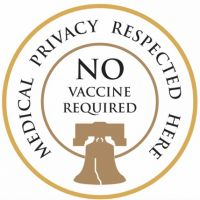Provide your answer in one word or a succinct phrase for the question: 
What symbol is depicted on the sticker?

Liberty Bell